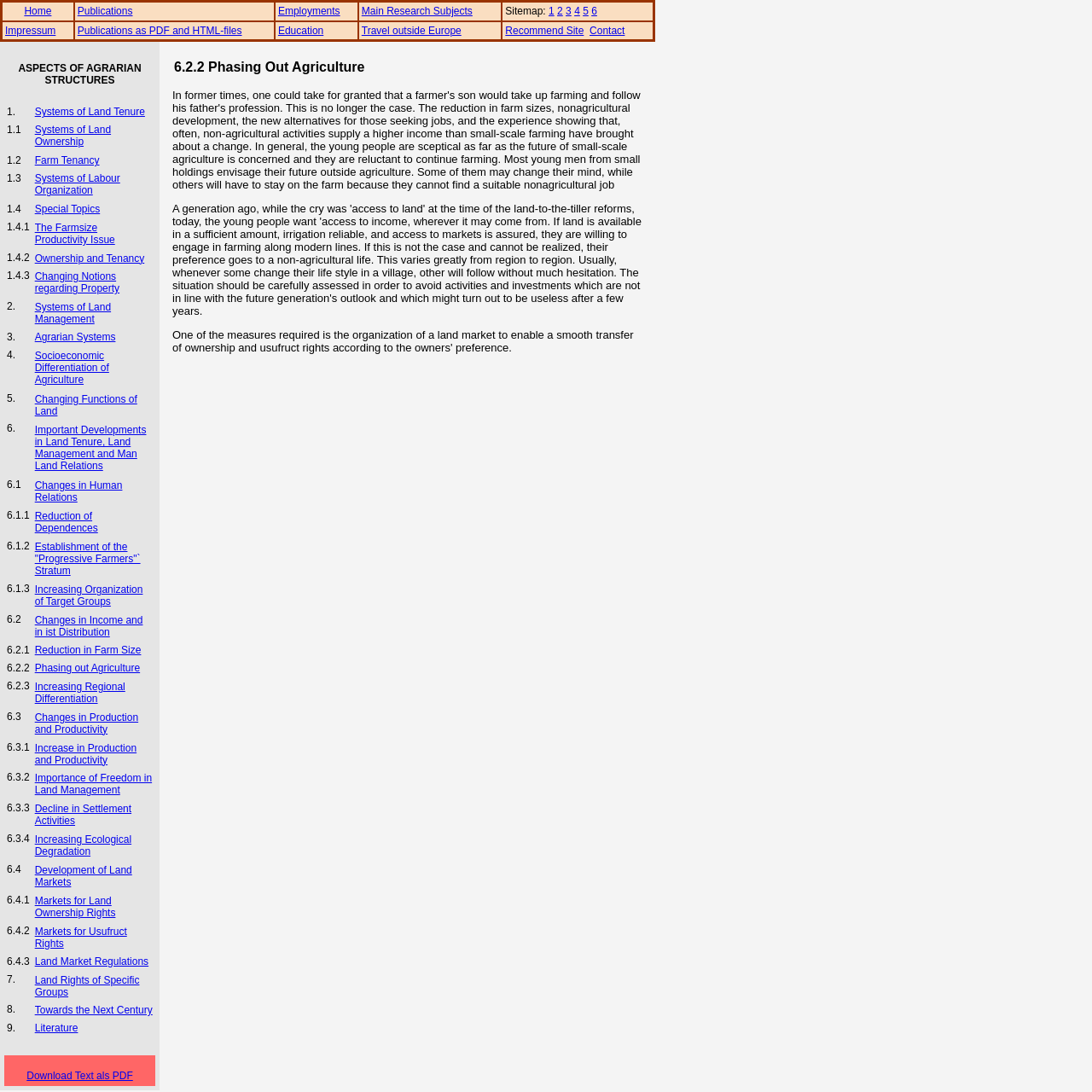Determine the bounding box coordinates for the area you should click to complete the following instruction: "Go to Systems of Land Tenure".

[0.032, 0.097, 0.133, 0.108]